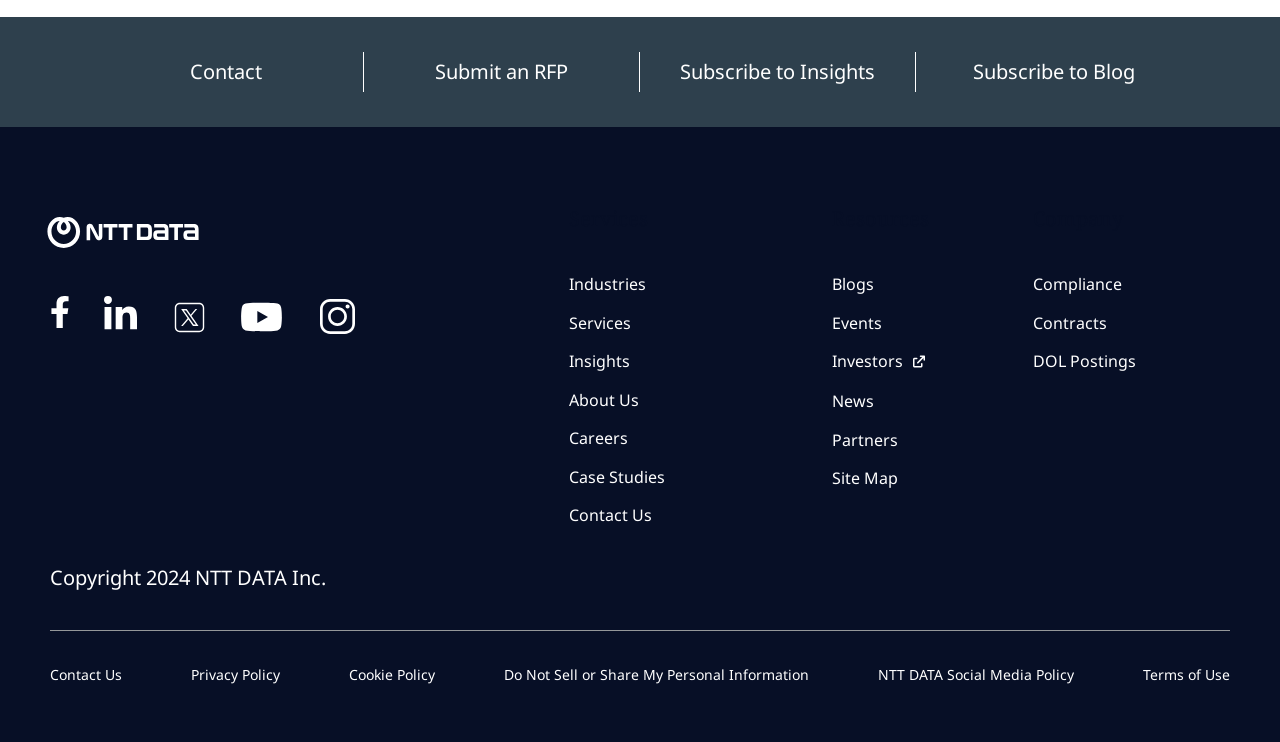How many social media links are there?
Carefully analyze the image and provide a detailed answer to the question.

There are five social media links located at the top right corner of the webpage, represented by the Unicode characters ''. These links are likely to be Instagram, Facebook, Twitter, LinkedIn, and YouTube.